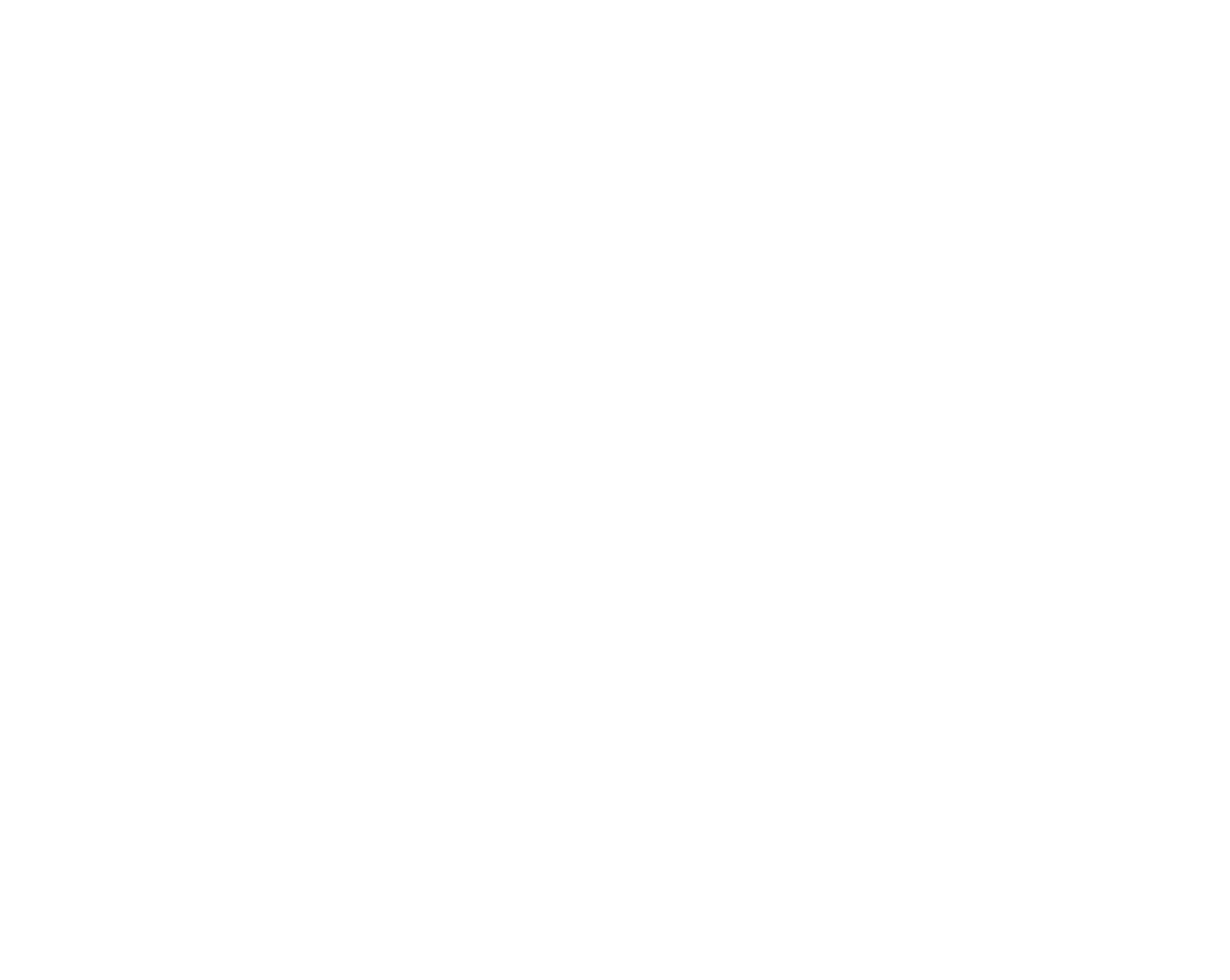Identify the bounding box coordinates for the UI element described as follows: "How we work". Ensure the coordinates are four float numbers between 0 and 1, formatted as [left, top, right, bottom].

[0.308, 0.759, 0.377, 0.786]